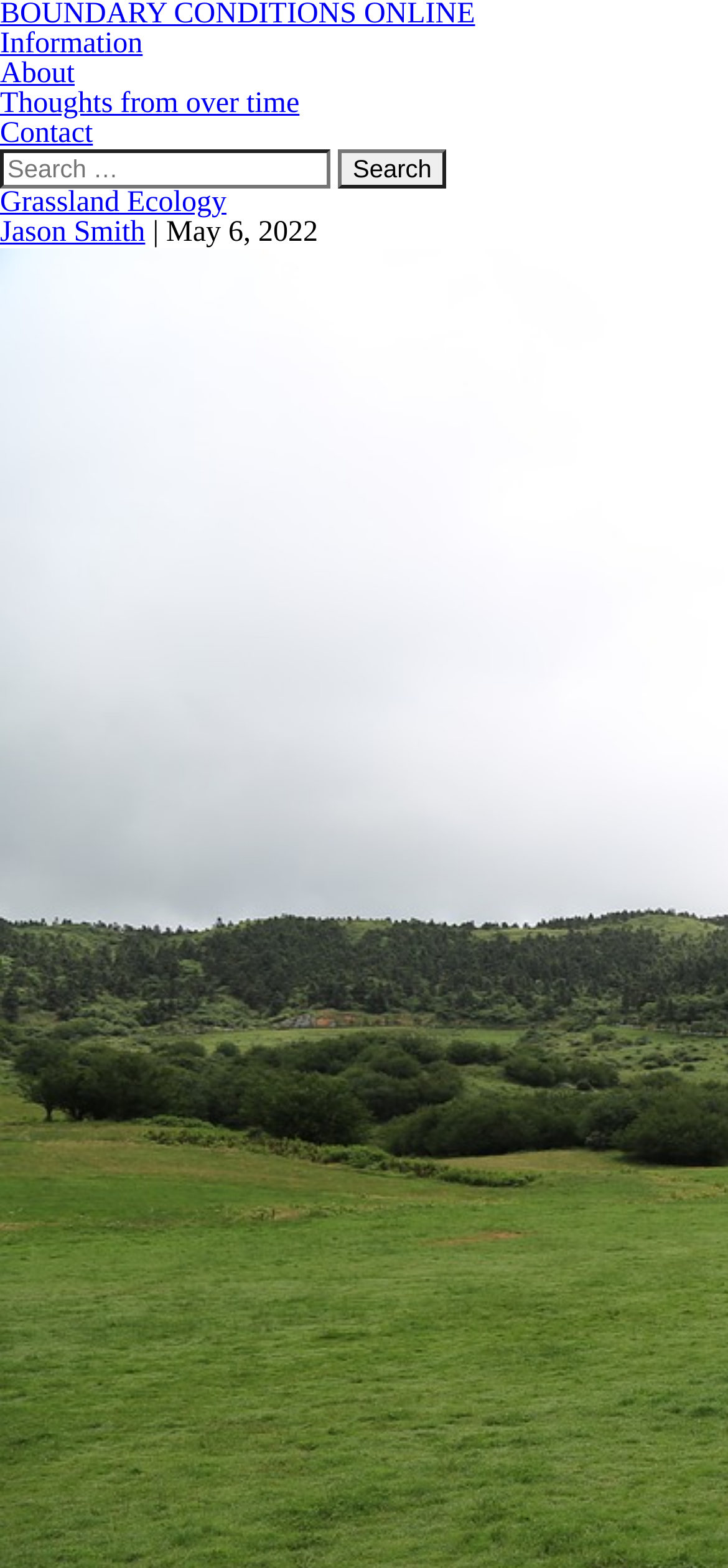Use a single word or phrase to answer the question:
What is the name of the person associated with this website?

Jason Smith